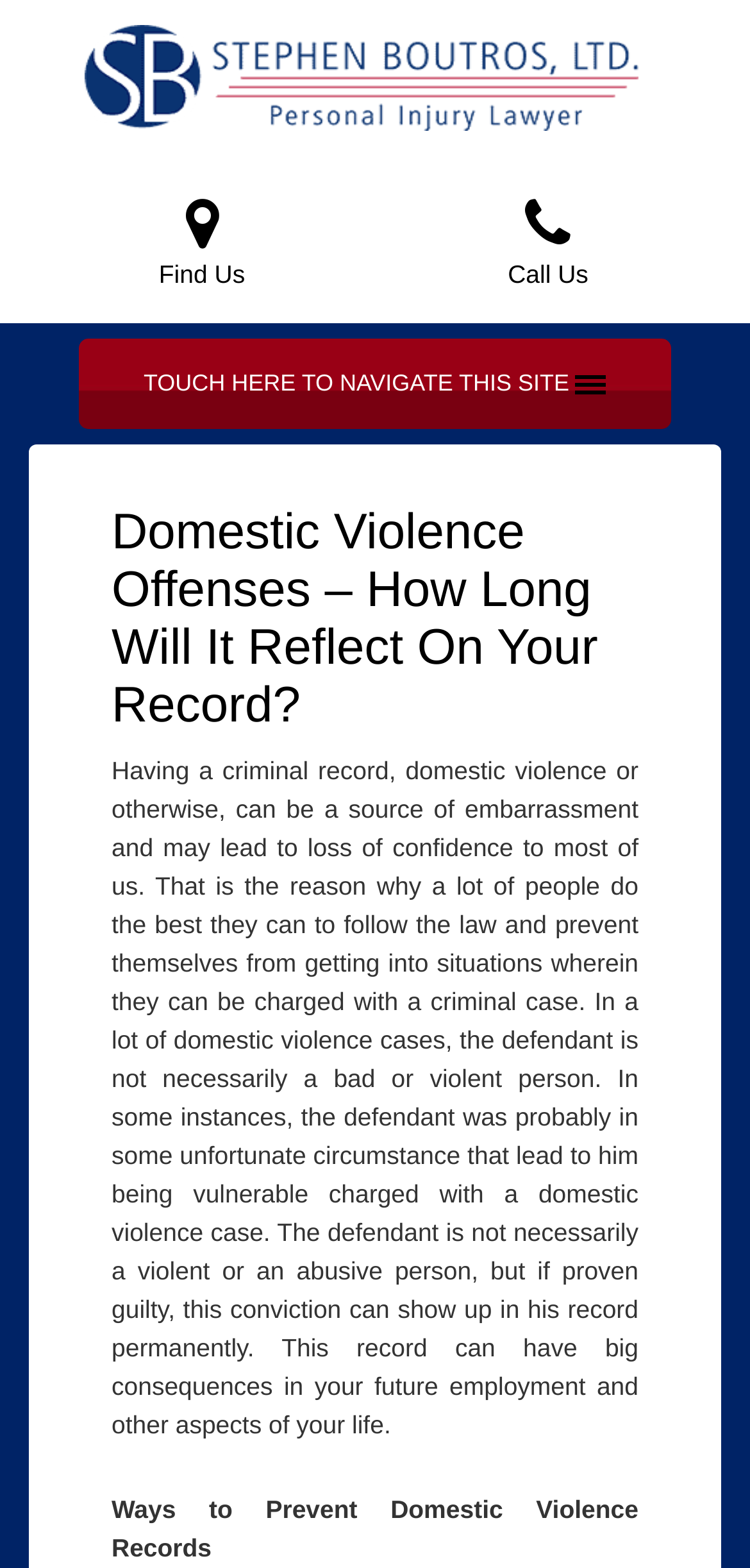Can you find and generate the webpage's heading?

Domestic Violence Offenses – How Long Will It Reflect On Your Record?